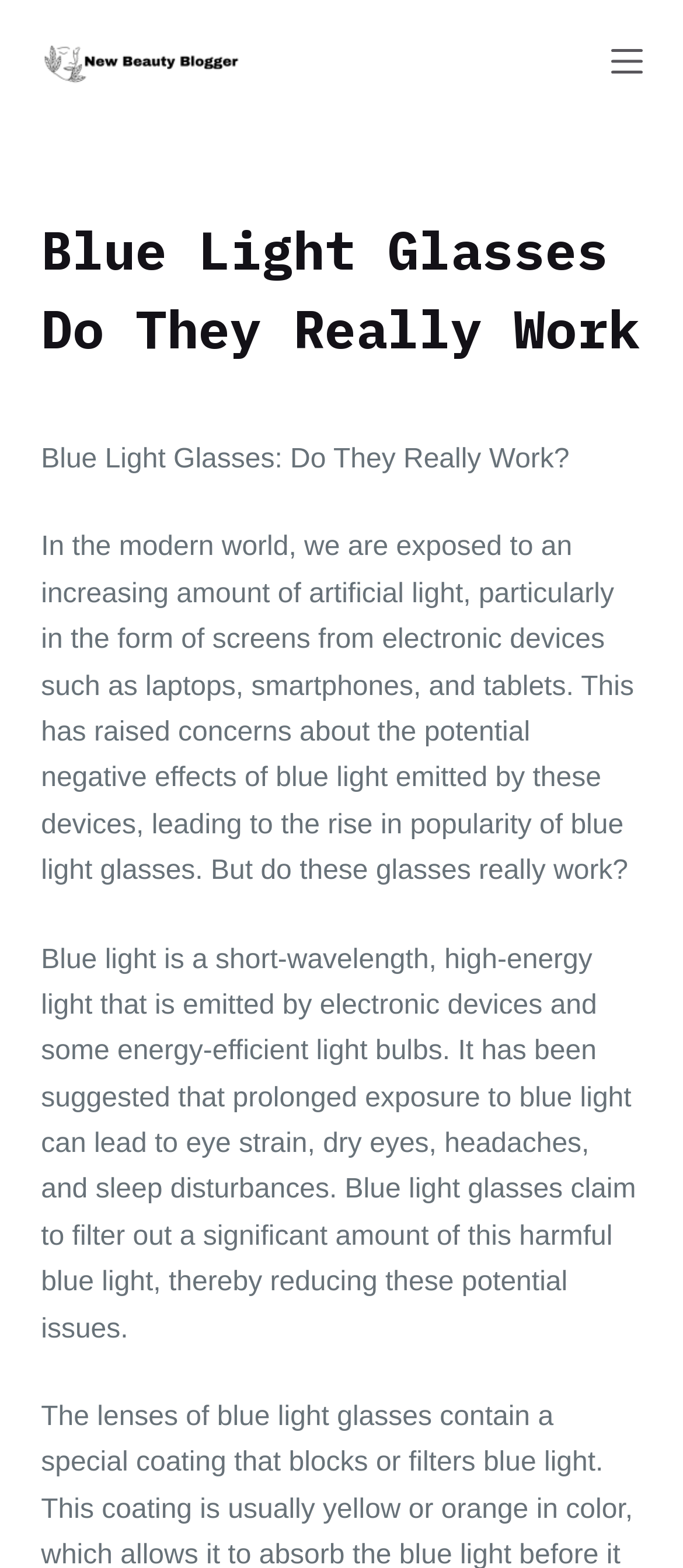Please reply to the following question using a single word or phrase: 
What devices emit blue light?

Laptops, smartphones, tablets